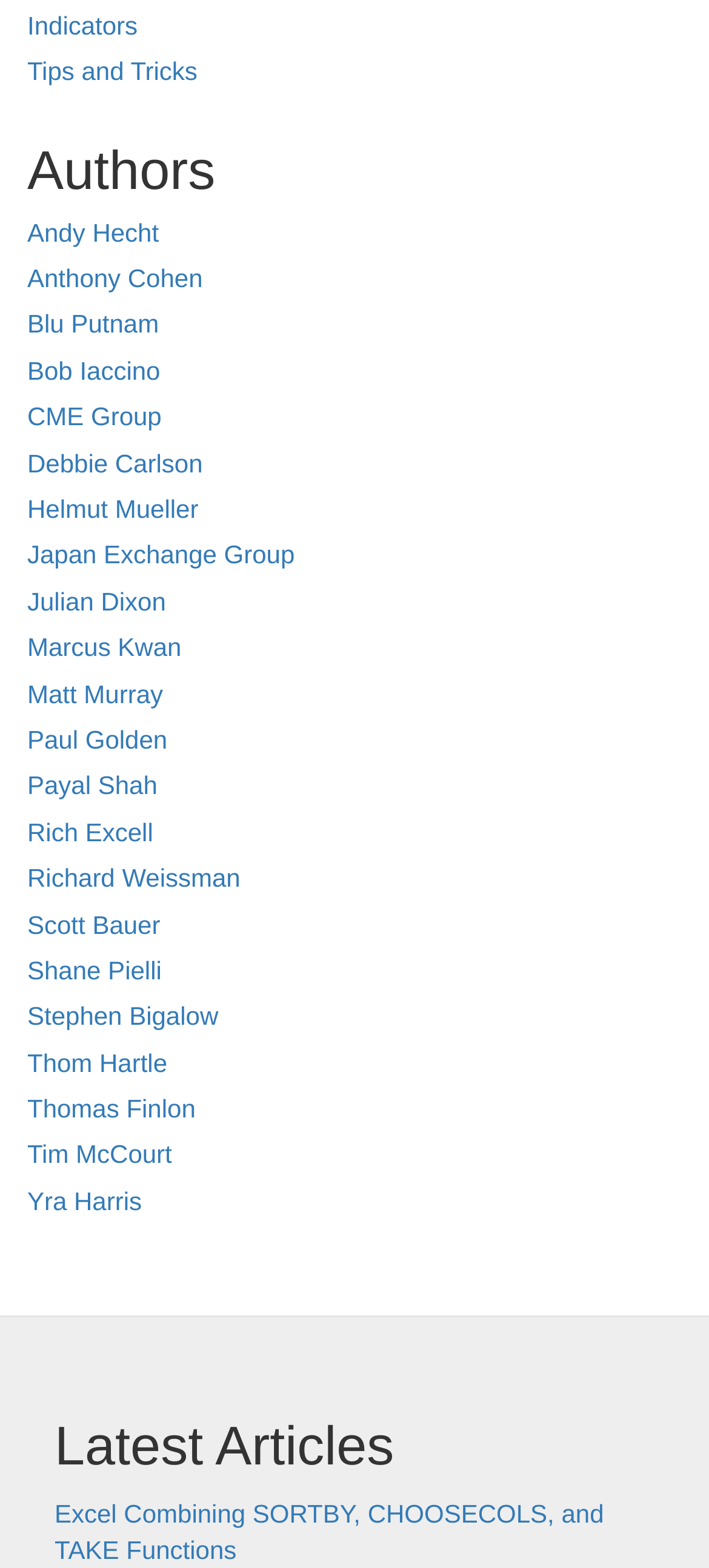Please find the bounding box coordinates of the element's region to be clicked to carry out this instruction: "Explore CME Group".

[0.038, 0.256, 0.228, 0.275]